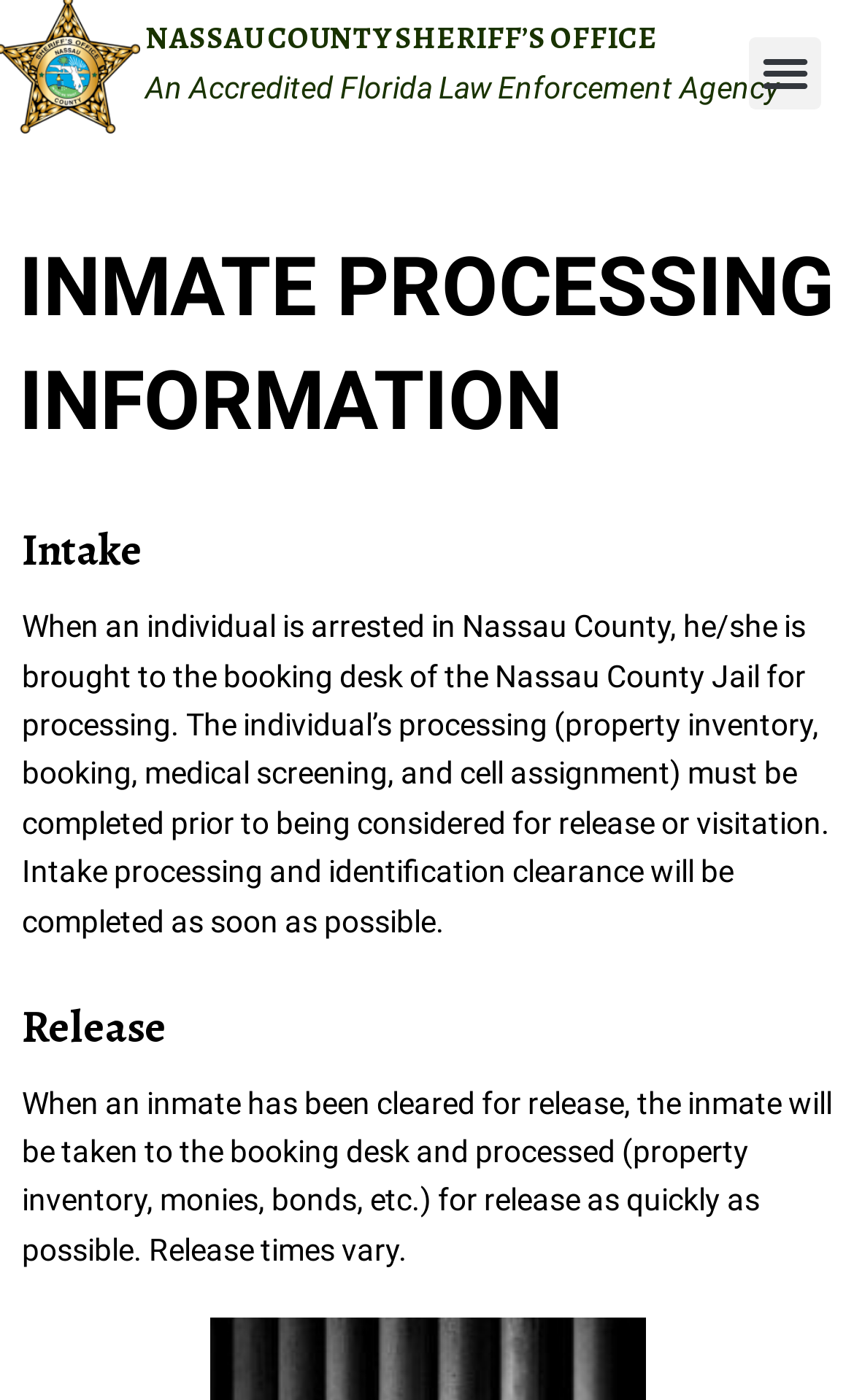What happens after an inmate is cleared for release?
Using the visual information, respond with a single word or phrase.

Processed for release